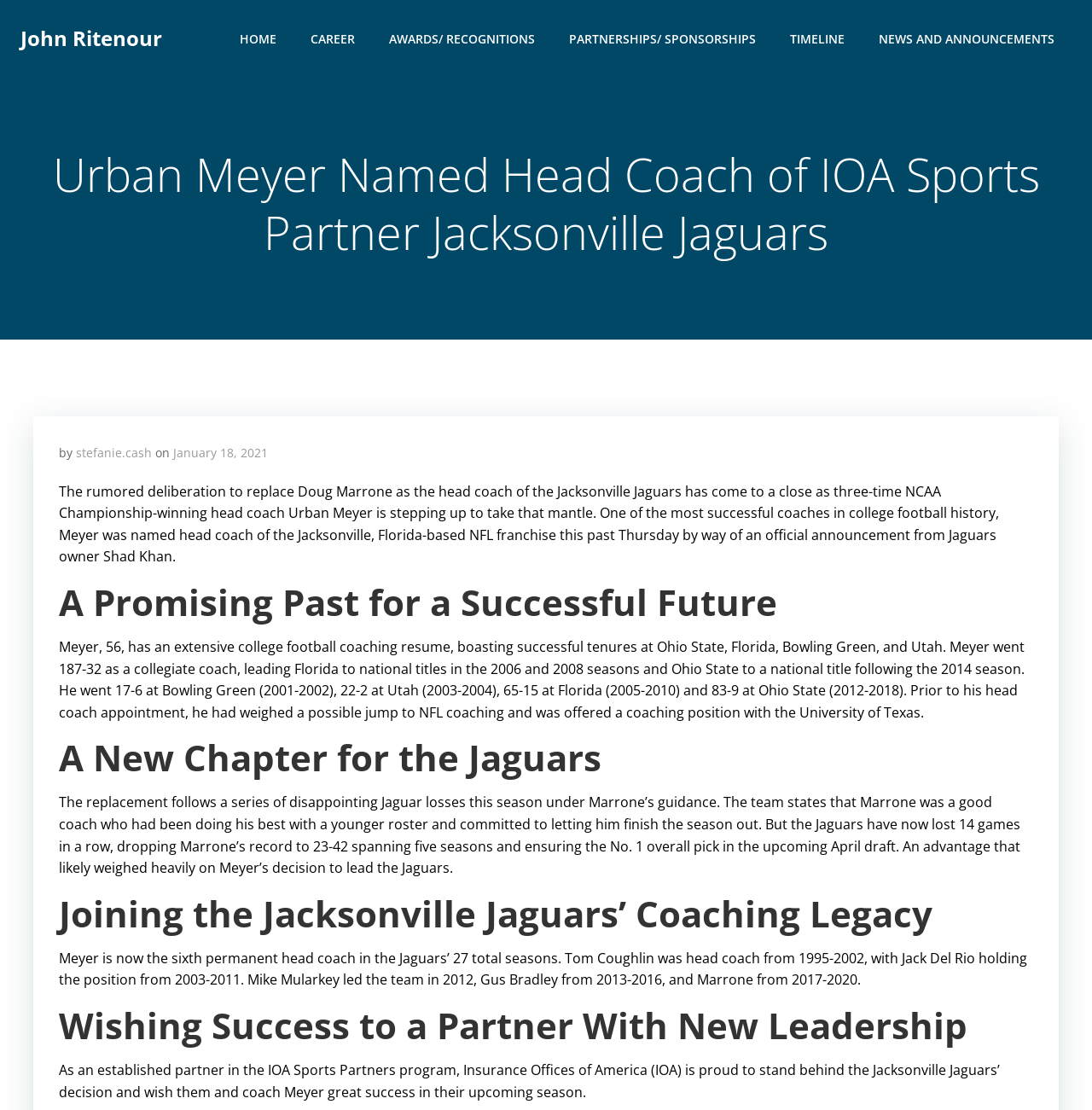Please mark the clickable region by giving the bounding box coordinates needed to complete this instruction: "Visit John Ritenour's page".

[0.019, 0.021, 0.148, 0.048]